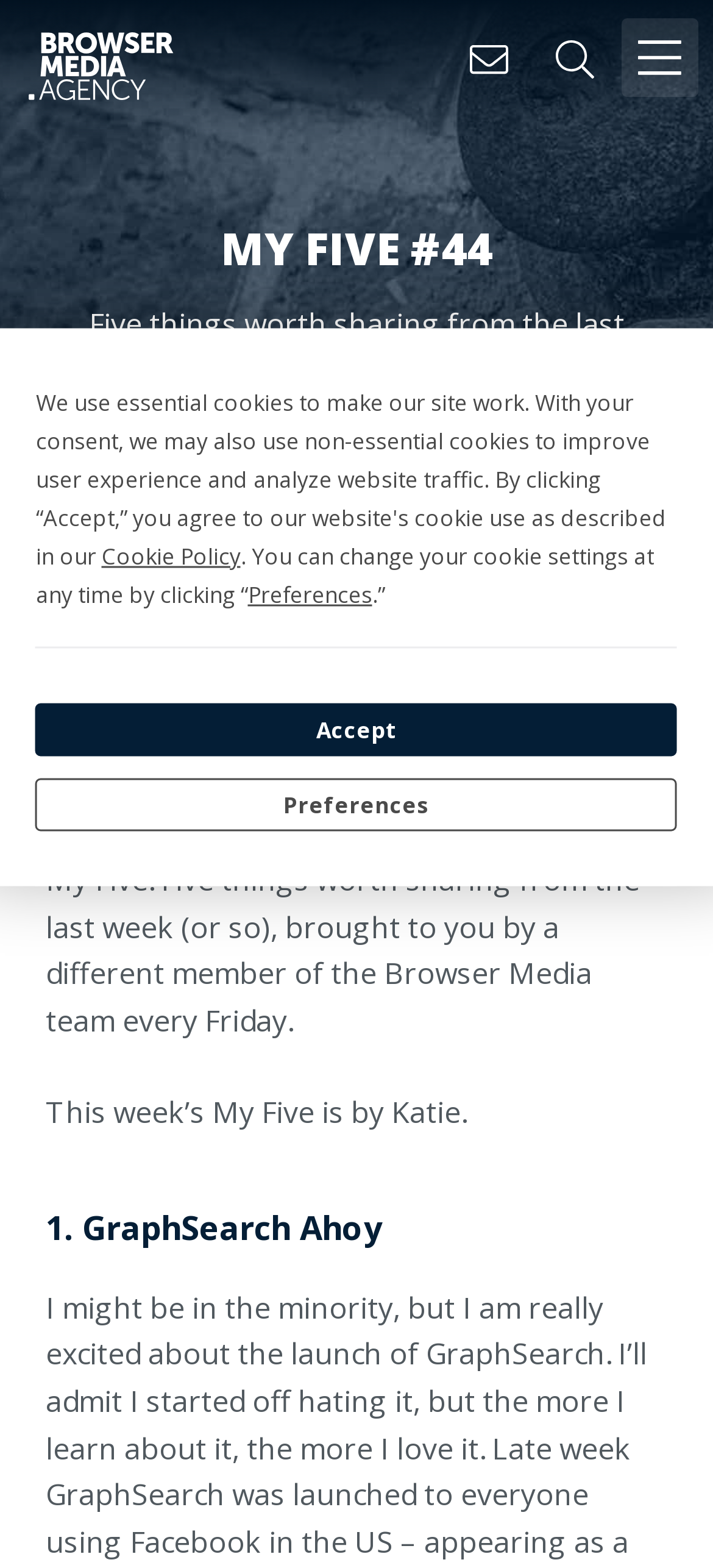What is the date of this My Five post?
Look at the image and respond to the question as thoroughly as possible.

The date can be found by looking at the time element which contains the text '16th August 2013'.